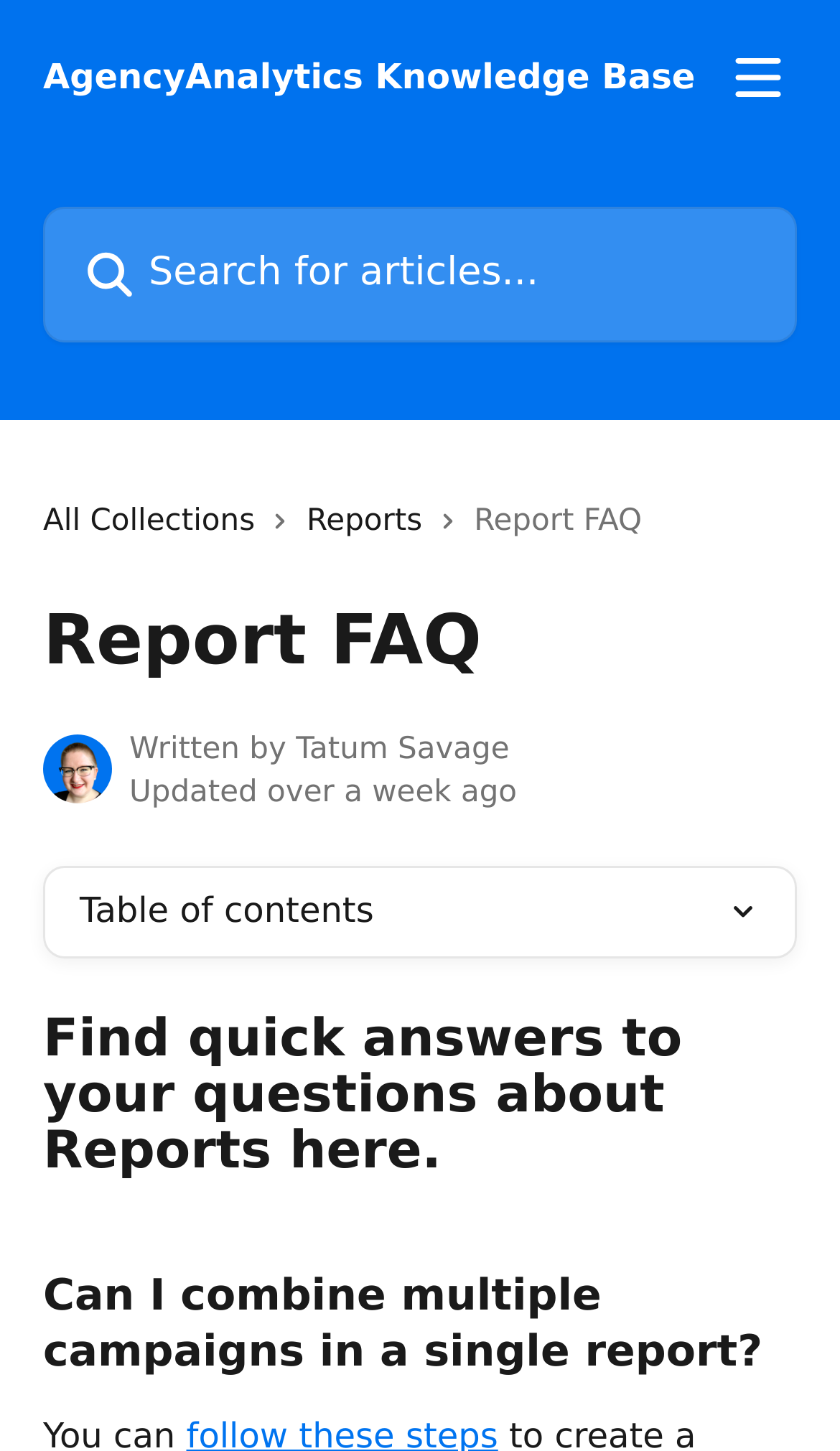Give a succinct answer to this question in a single word or phrase: 
What is the category of articles that can be searched?

Reports